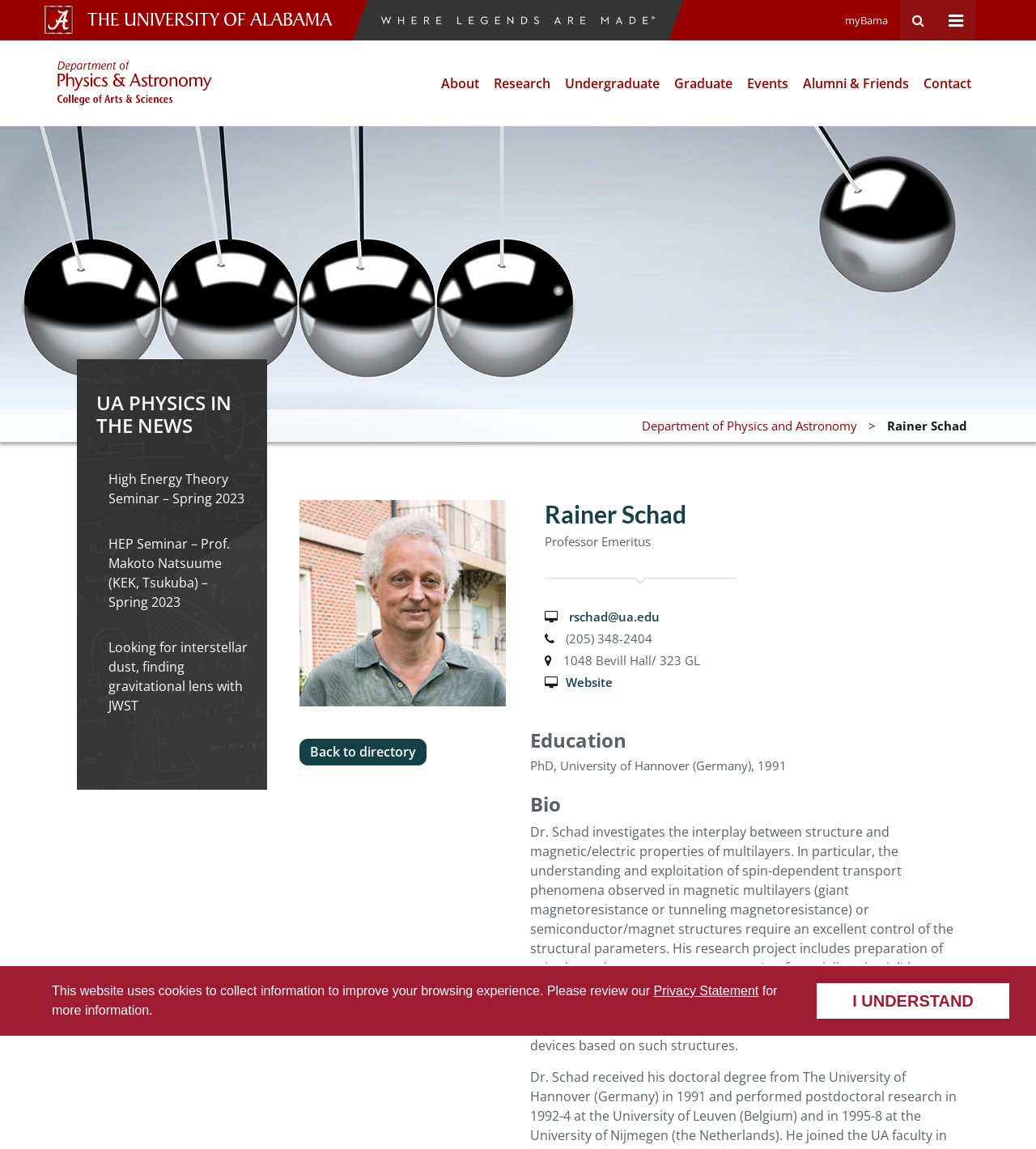What is Dr. Rainer Schad's email address?
Look at the screenshot and provide an in-depth answer.

Dr. Rainer Schad's email address can be found in his contact information section, which contains a link element with the text 'rschad@ua.edu'.